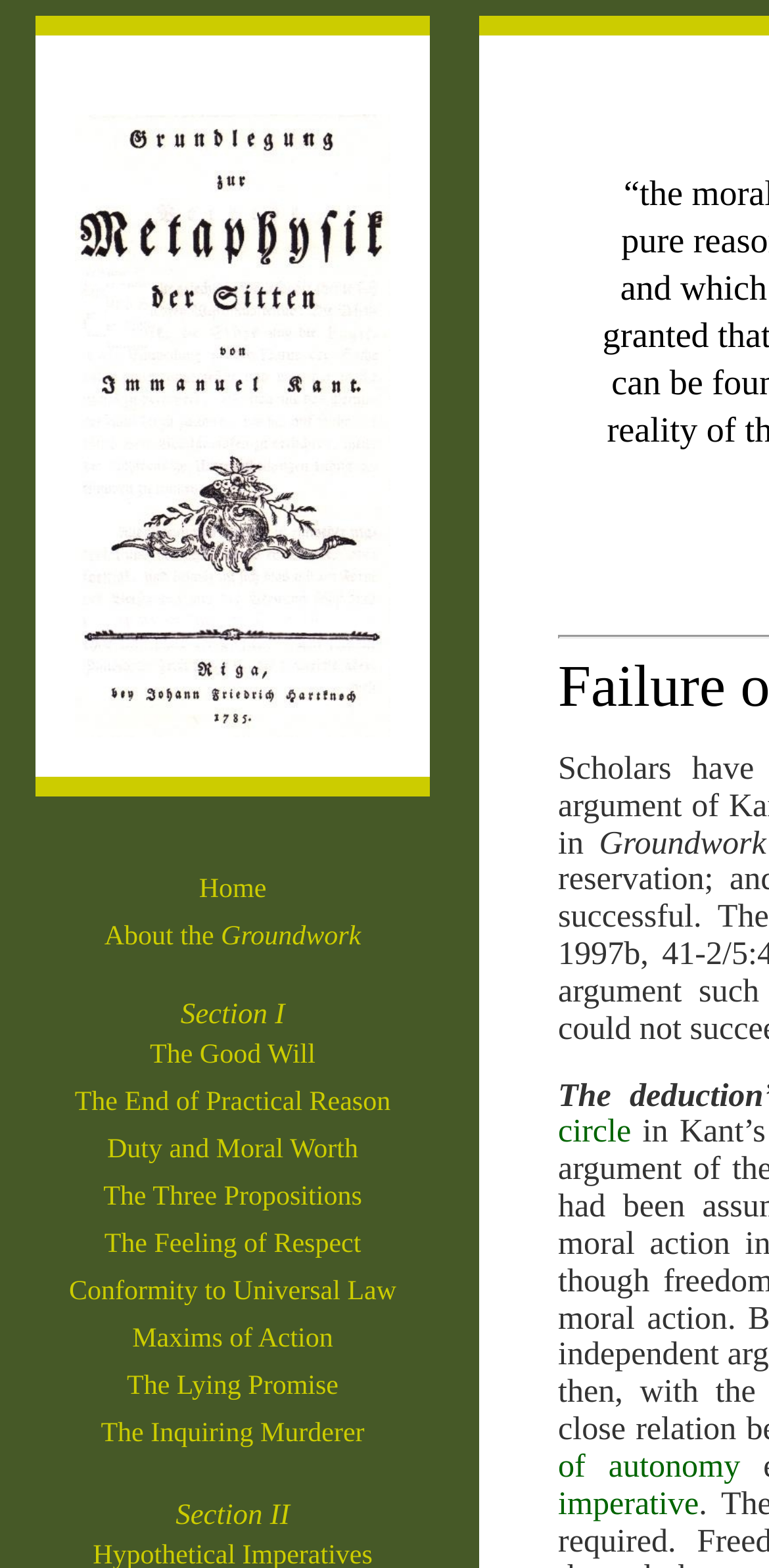Please identify the bounding box coordinates of the element's region that should be clicked to execute the following instruction: "view section I". The bounding box coordinates must be four float numbers between 0 and 1, i.e., [left, top, right, bottom].

[0.235, 0.637, 0.37, 0.658]